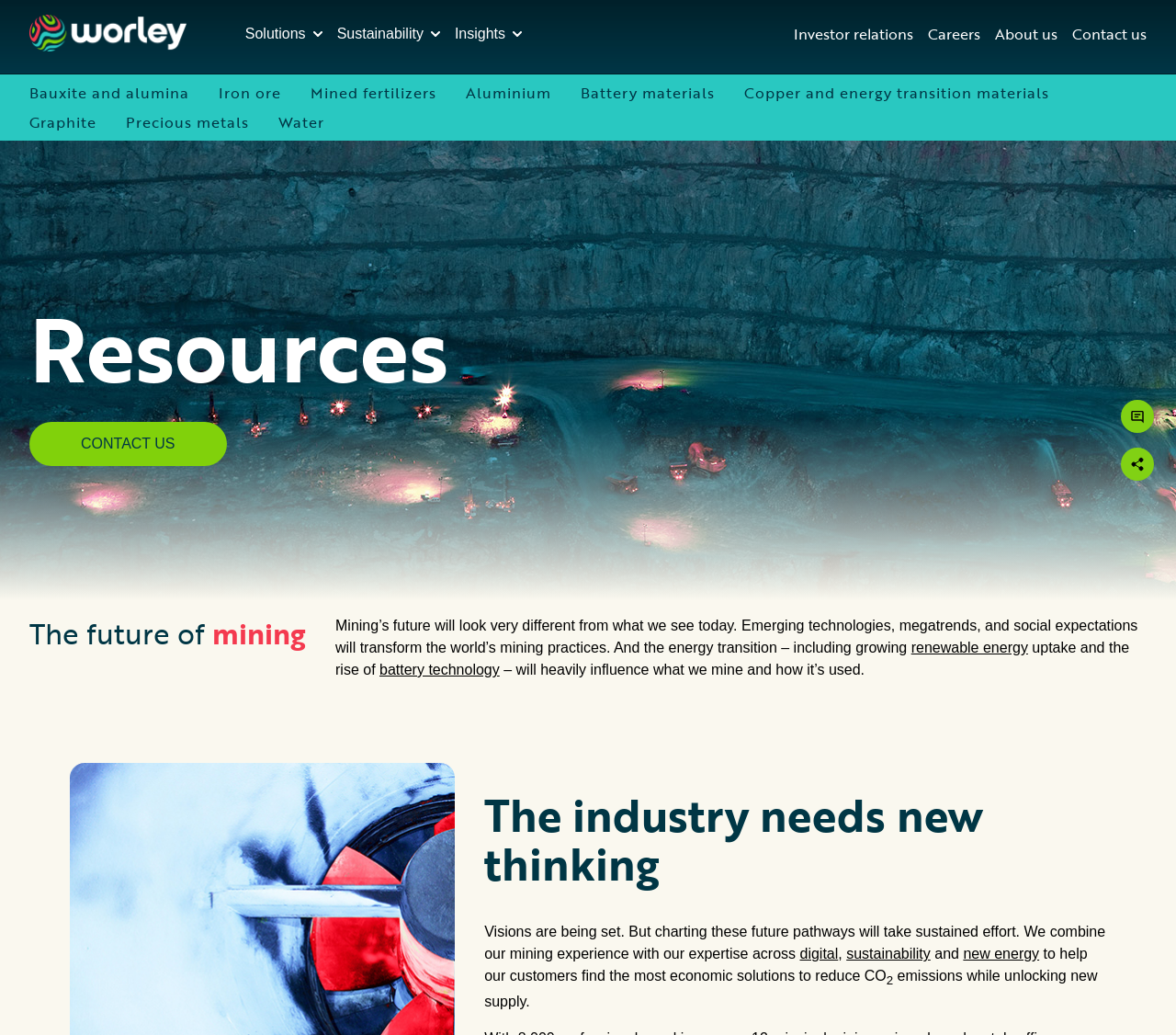Please give a short response to the question using one word or a phrase:
What are the main categories?

Solutions, Sustainability, Insights